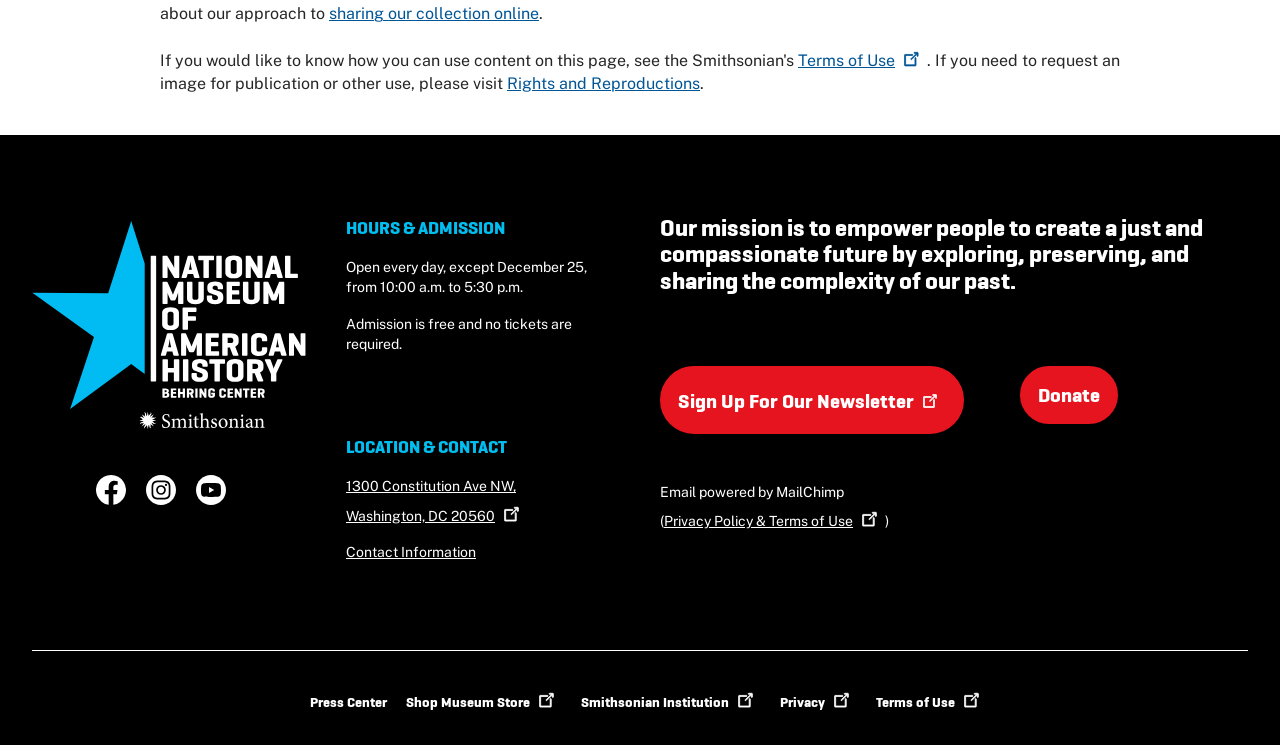Based on the element description Pediatric Dental, identify the bounding box coordinates for the UI element. The coordinates should be in the format (top-left x, top-left y, bottom-right x, bottom-right y) and within the 0 to 1 range.

None